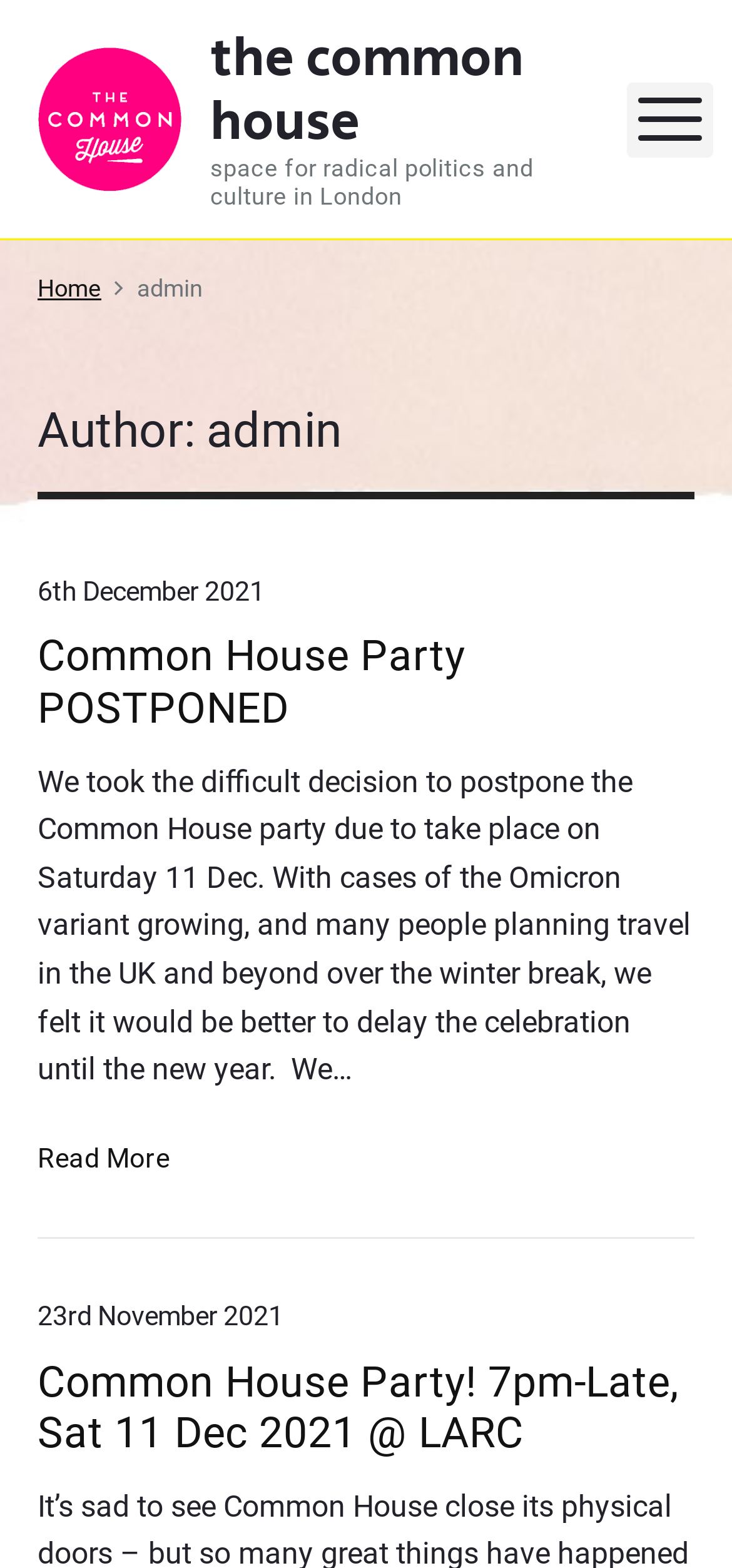Describe all the key features of the webpage in detail.

The webpage is about "The Common House", a space for radical politics and culture in London. At the top, there is a logo image of "The Common House" next to a link with the same name, which takes up almost the entire top section of the page. To the right of the logo, there is a "Menu" button.

Below the top section, there is a navigation bar with breadcrumbs, which includes a "Home" link and the text "admin". 

The main content of the page is divided into two sections. The first section has a heading "Author: admin" and contains an article with a time stamp of "Monday, December 6, 2021, 11:43 am". The article's title is "Common House Party POSTPONED" and it has a link with the same name. The article's content explains that the party has been postponed due to the growing cases of the Omicron variant. There is a "Read More" link at the bottom of the article.

The second section has a time stamp of "Tuesday, November 23, 2021, 10:43 pm" and contains an article with a heading "Common House Party! 7pm-Late, Sat 11 Dec 2021 @ LARC". This article also has a link with the same name.